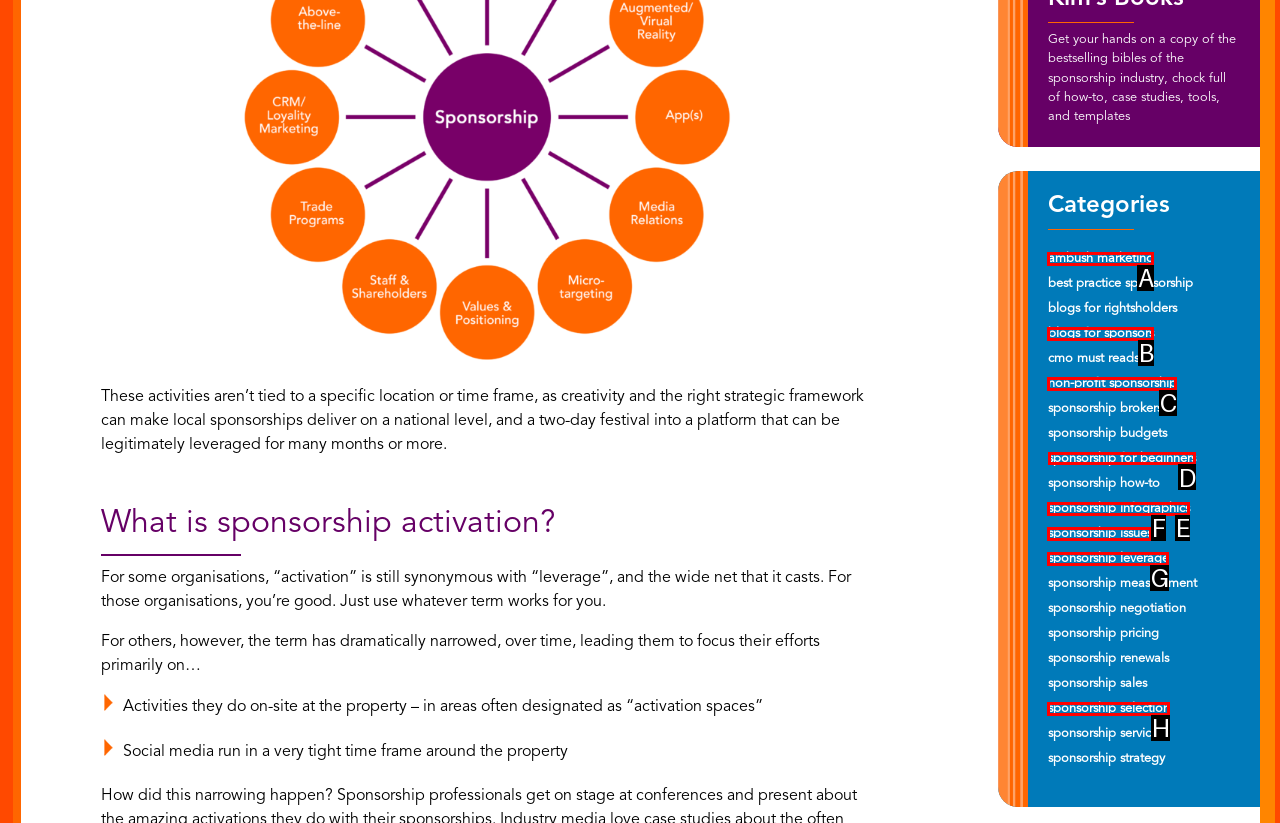Choose the correct UI element to click for this task: Click on 'sponsorship for beginners' Answer using the letter from the given choices.

D